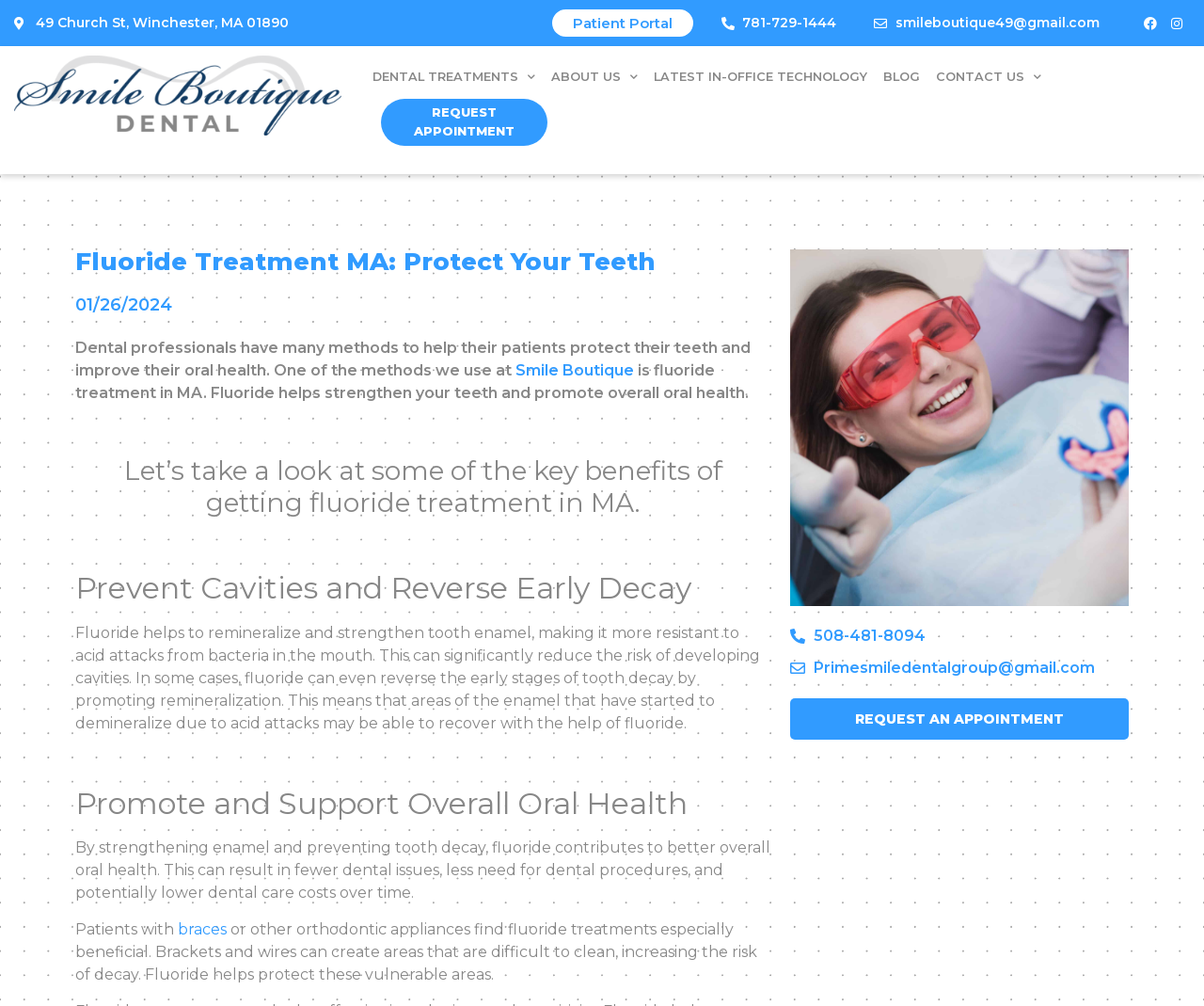Please specify the bounding box coordinates in the format (top-left x, top-left y, bottom-right x, bottom-right y), with all values as floating point numbers between 0 and 1. Identify the bounding box of the UI element described by: Patient Portal

[0.459, 0.009, 0.576, 0.036]